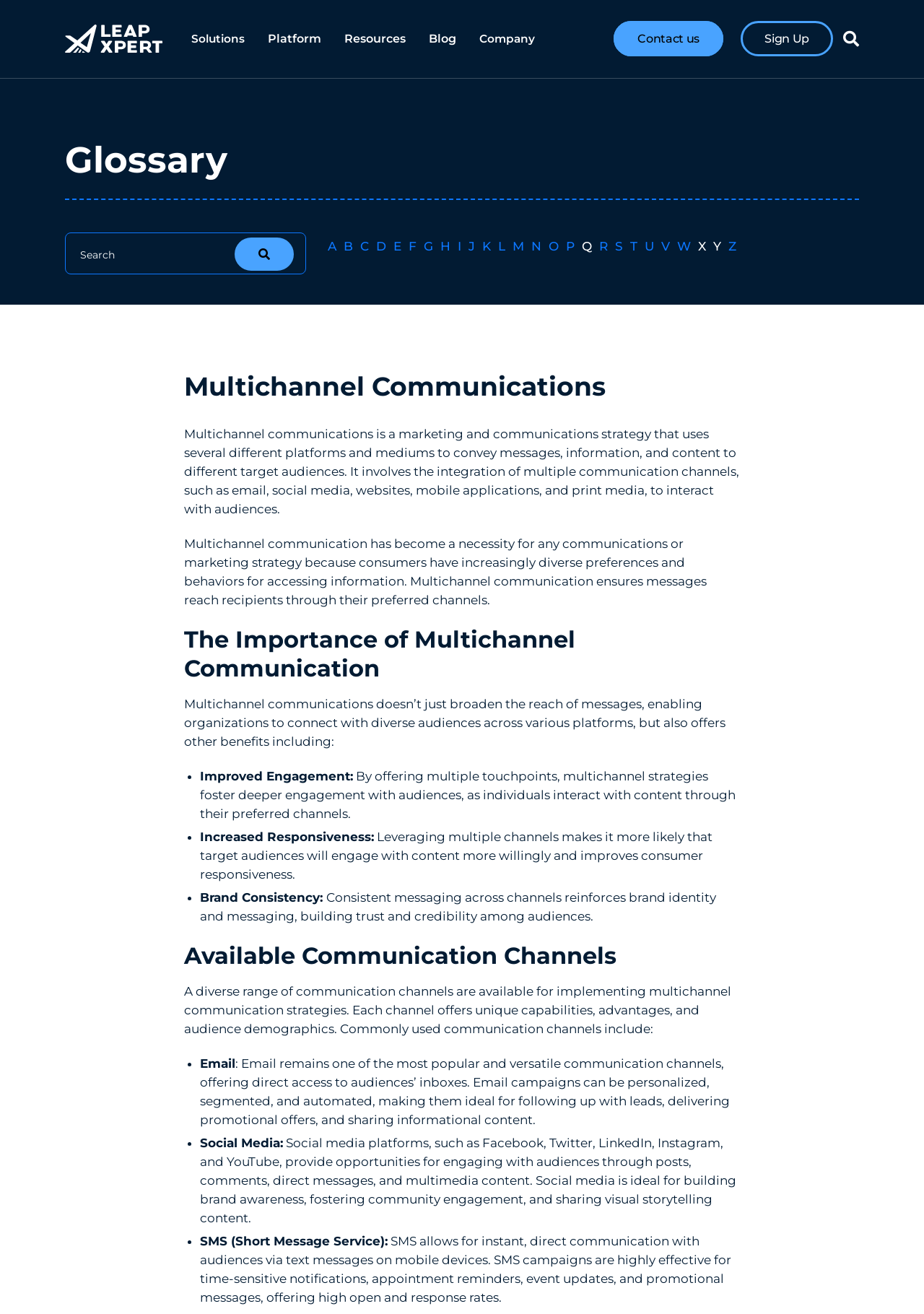Bounding box coordinates should be provided in the format (top-left x, top-left y, bottom-right x, bottom-right y) with all values between 0 and 1. Identify the bounding box for this UI element: Contact us

[0.664, 0.016, 0.783, 0.043]